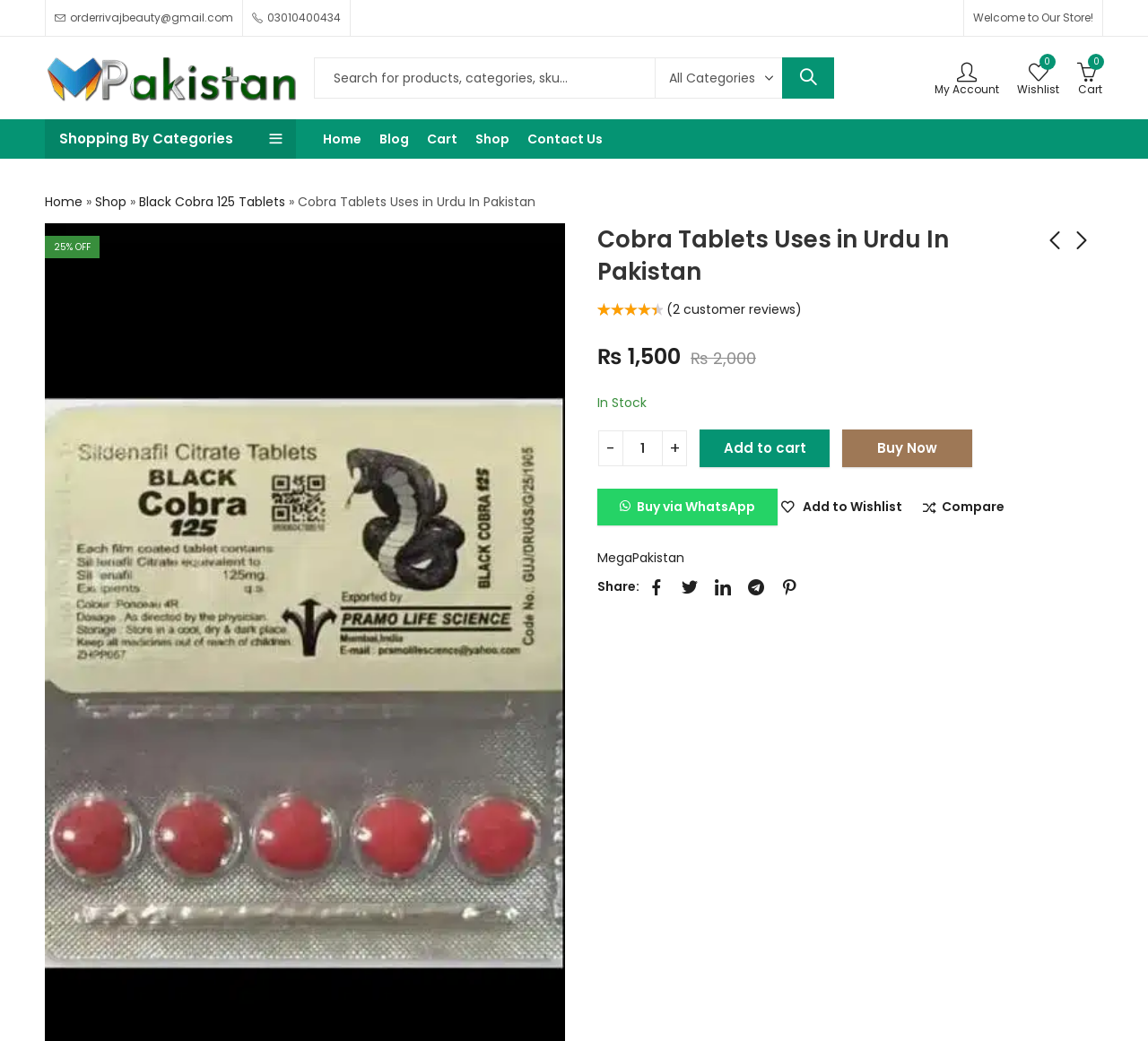Based on the element description (2 customer reviews), identify the bounding box coordinates for the UI element. The coordinates should be in the format (top-left x, top-left y, bottom-right x, bottom-right y) and within the 0 to 1 range.

[0.581, 0.289, 0.699, 0.306]